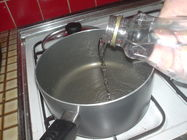Describe all the elements and aspects of the image comprehensively.

In this image, a person is pouring water from a 1-litre bottle into a stainless steel saucepan placed on a gas stove. The saucepan has a reflective surface, indicating it is empty and ready for heating. The kitchen background features a tiled countertop and a striking red wall, enhancing the homey atmosphere. This action is likely part of a cooking process, which may relate to the surrounding discussion on the efficiency of heating methods for cooking pasta, highlighting the debate between gas vs. kettle boiling techniques.